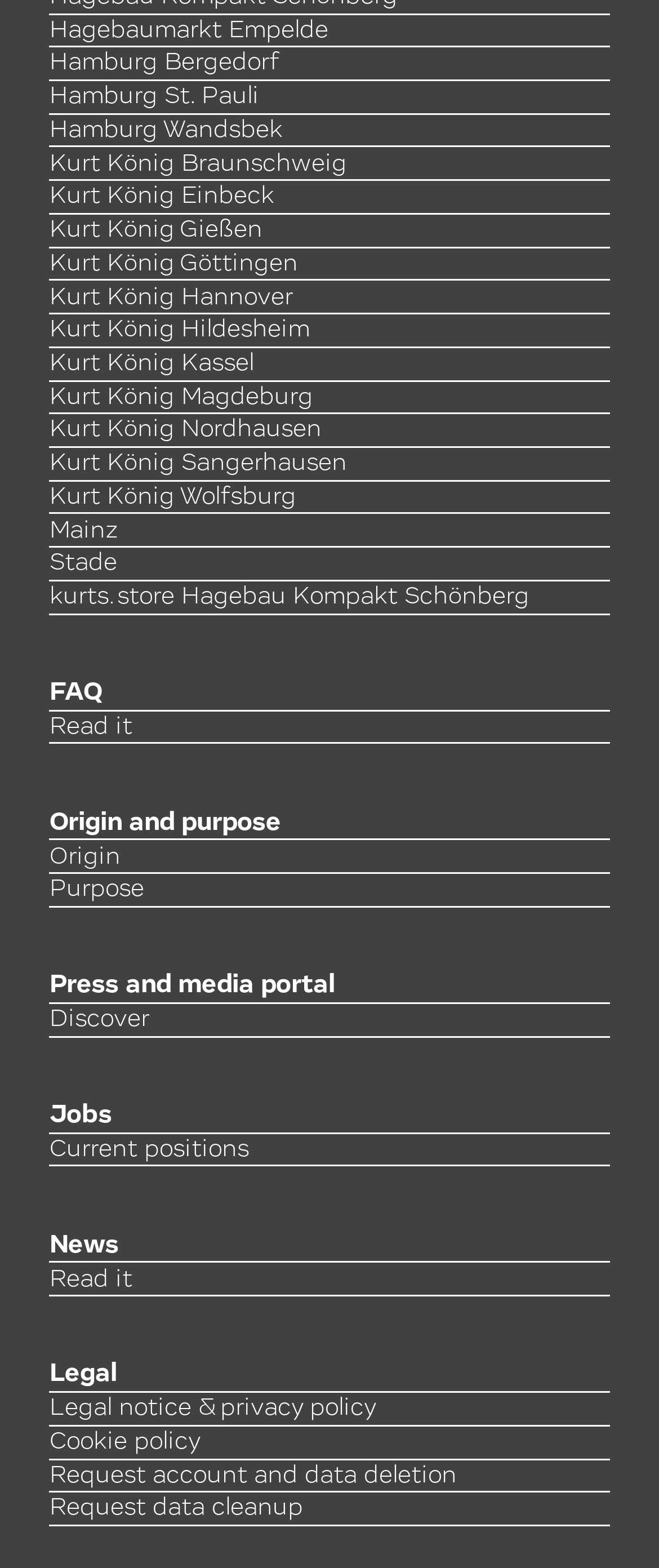Pinpoint the bounding box coordinates of the area that should be clicked to complete the following instruction: "Explore Press and media portal". The coordinates must be given as four float numbers between 0 and 1, i.e., [left, top, right, bottom].

[0.075, 0.642, 0.226, 0.659]